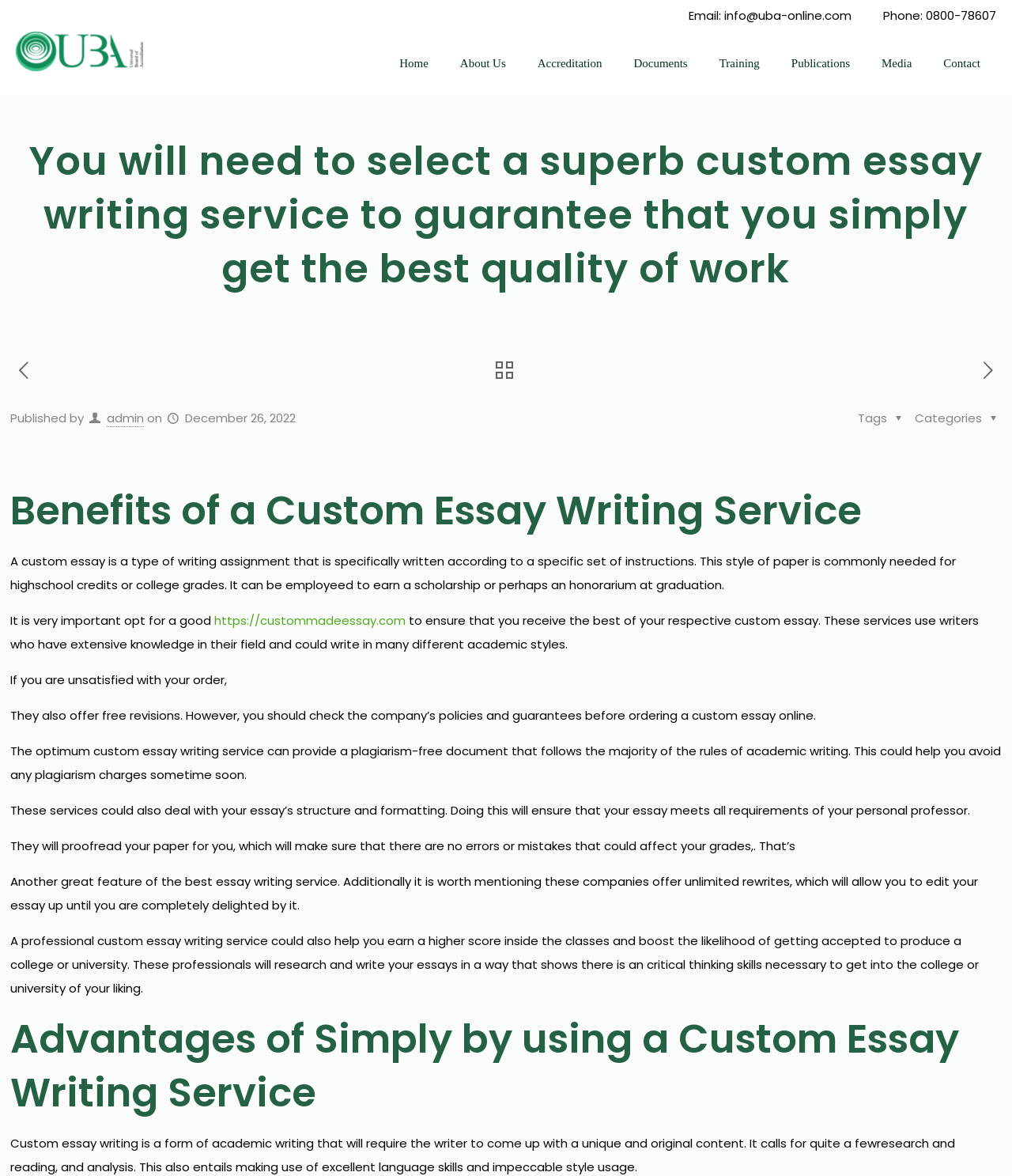Provide a brief response to the question below using one word or phrase:
What is the name of the company that provides custom essay writing services?

UBA